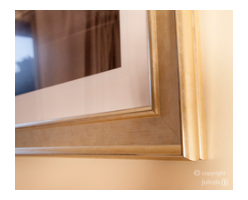Give a one-word or short phrase answer to the question: 
Is the artwork fully visible?

No